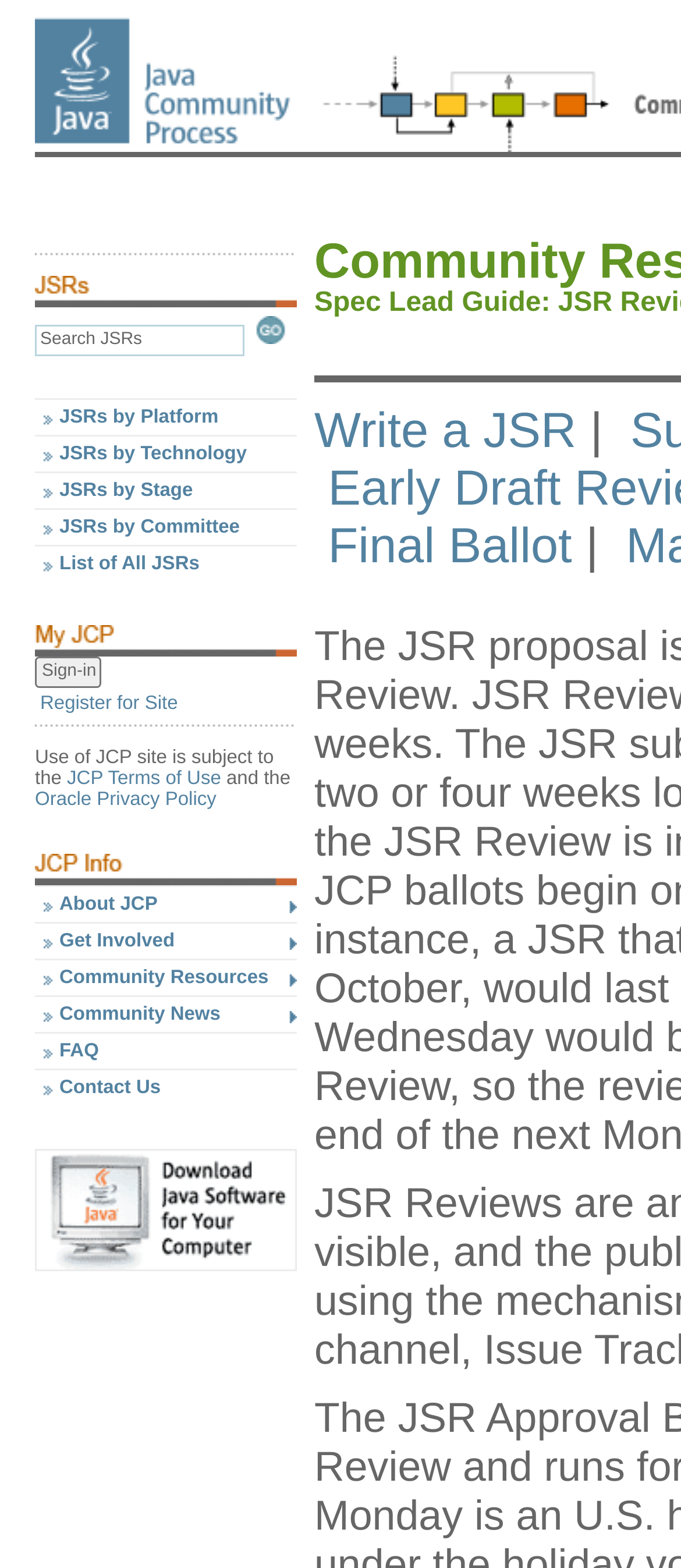Please determine the bounding box coordinates for the UI element described as: "JSRs by Platform".

[0.051, 0.254, 0.436, 0.277]